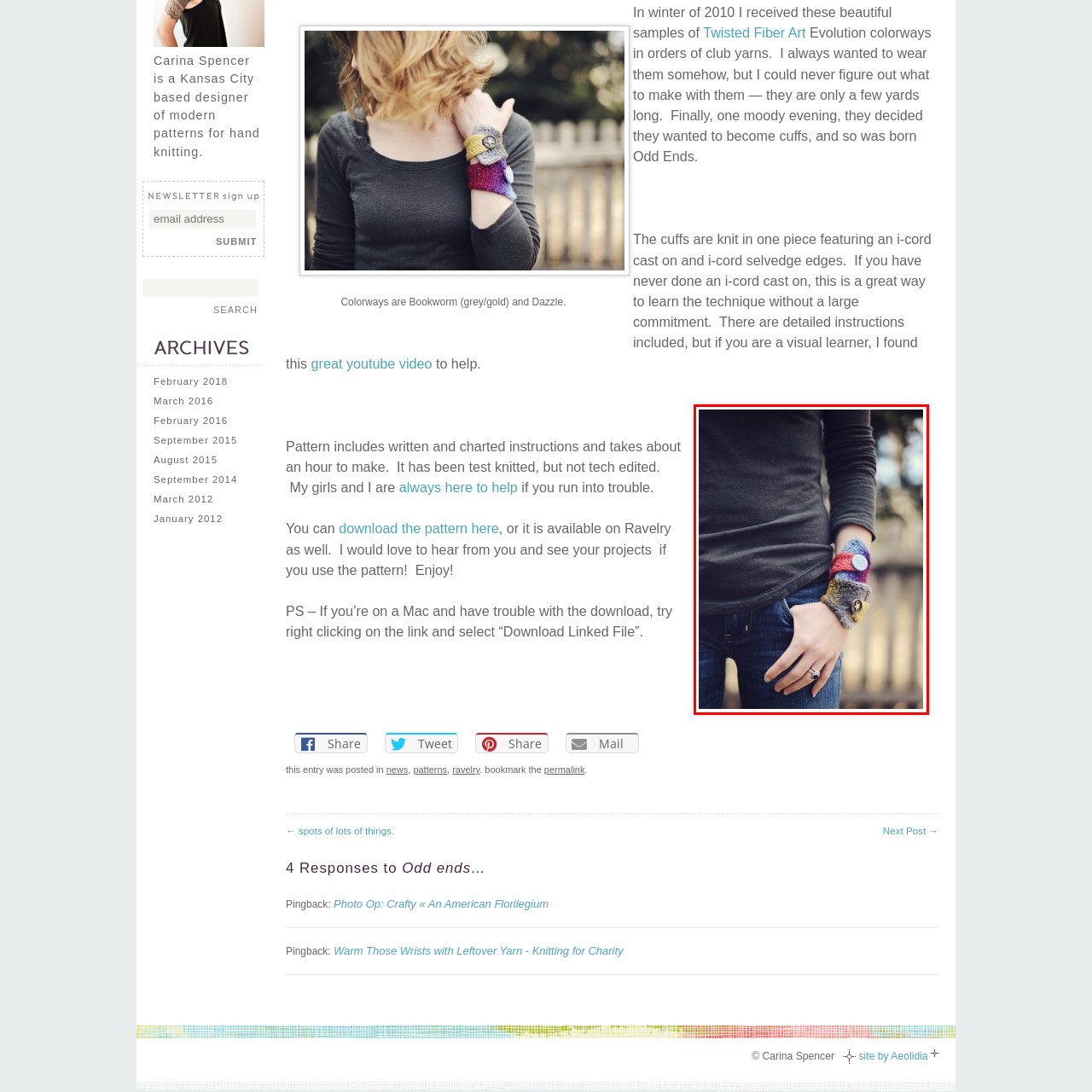Focus on the image within the purple boundary, What type of setting is suggested by the background? 
Answer briefly using one word or phrase.

Outdoor